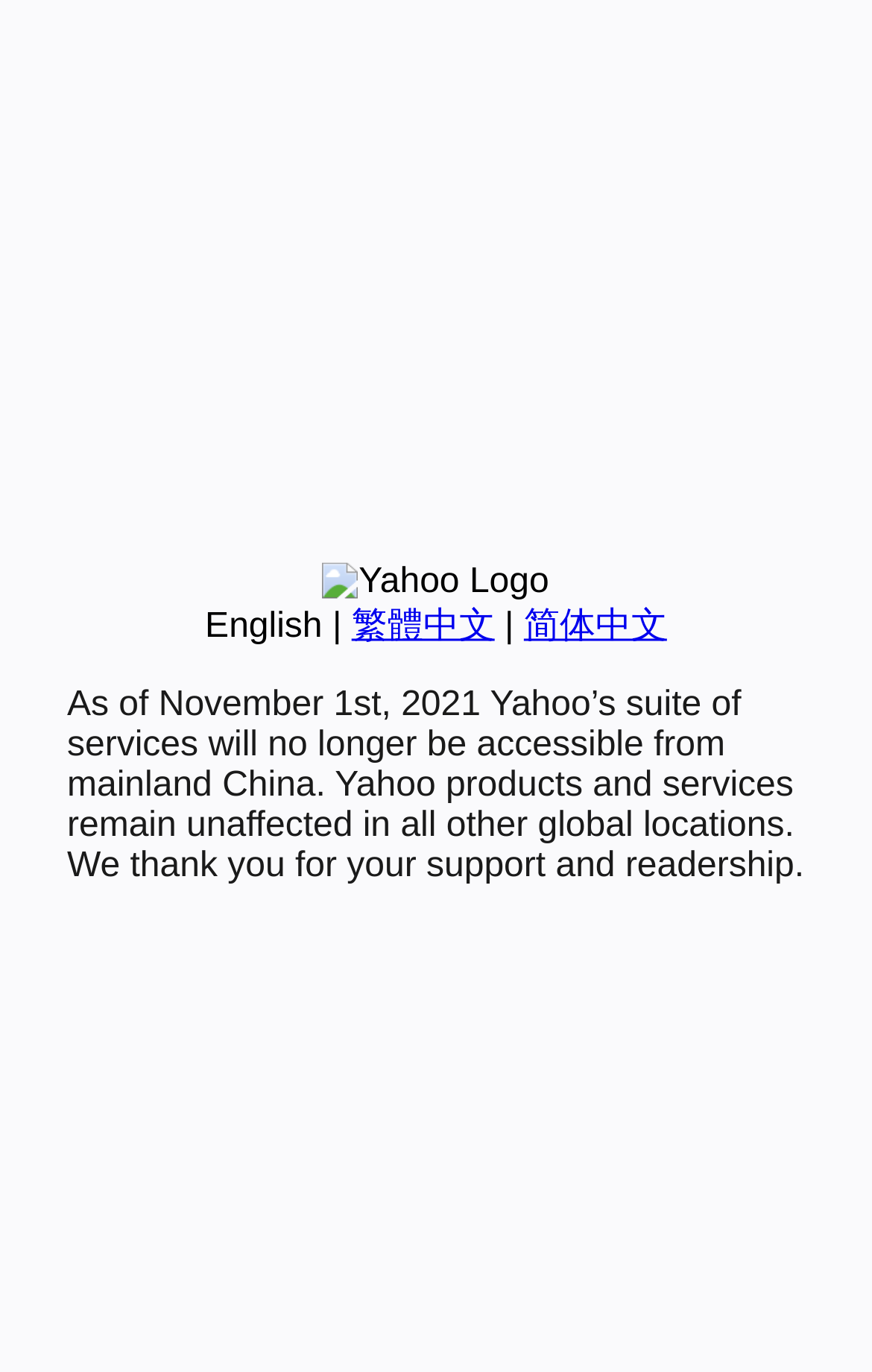Identify the bounding box of the UI component described as: "English".

[0.235, 0.443, 0.37, 0.47]